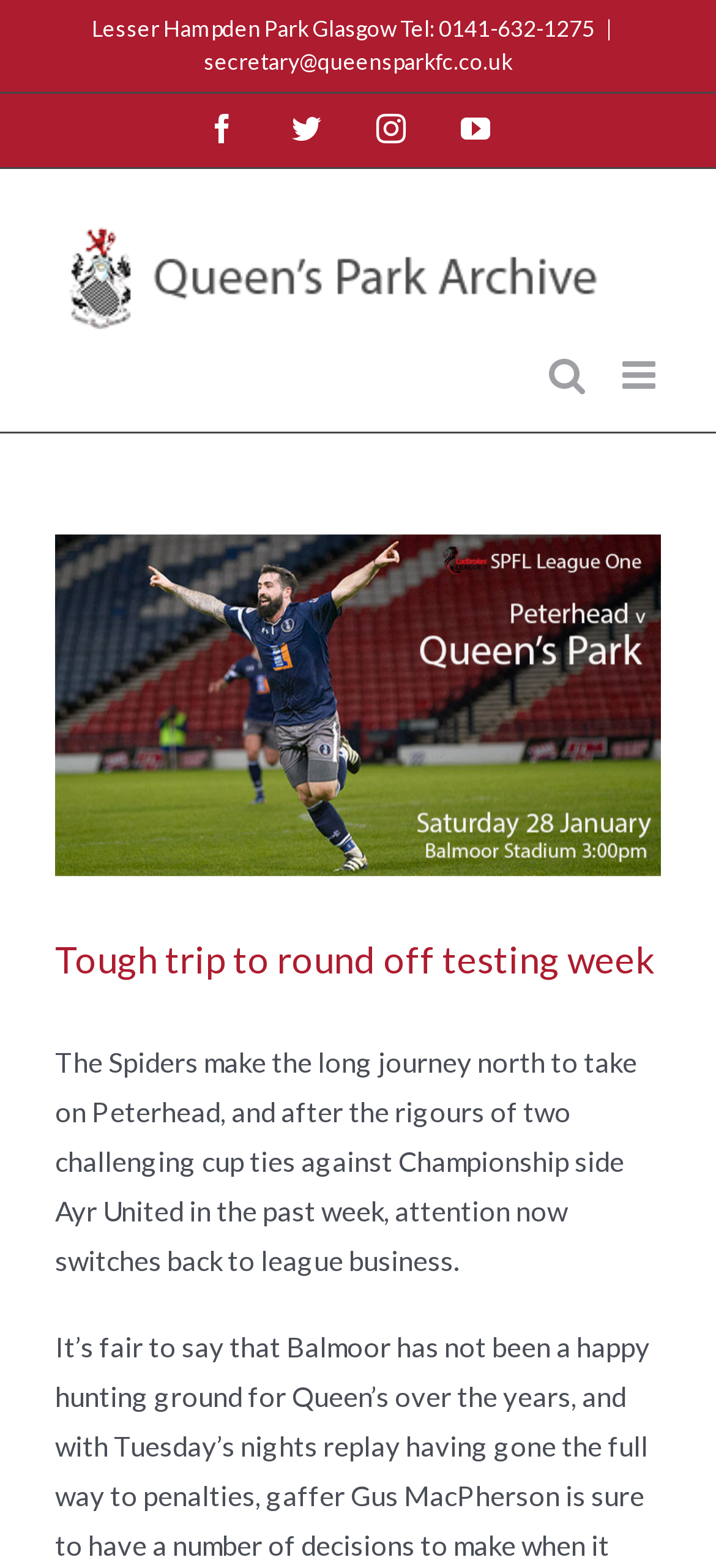Determine the bounding box coordinates for the clickable element required to fulfill the instruction: "Click on the 'Next' page link". Provide the coordinates as four float numbers between 0 and 1, i.e., [left, top, right, bottom].

None